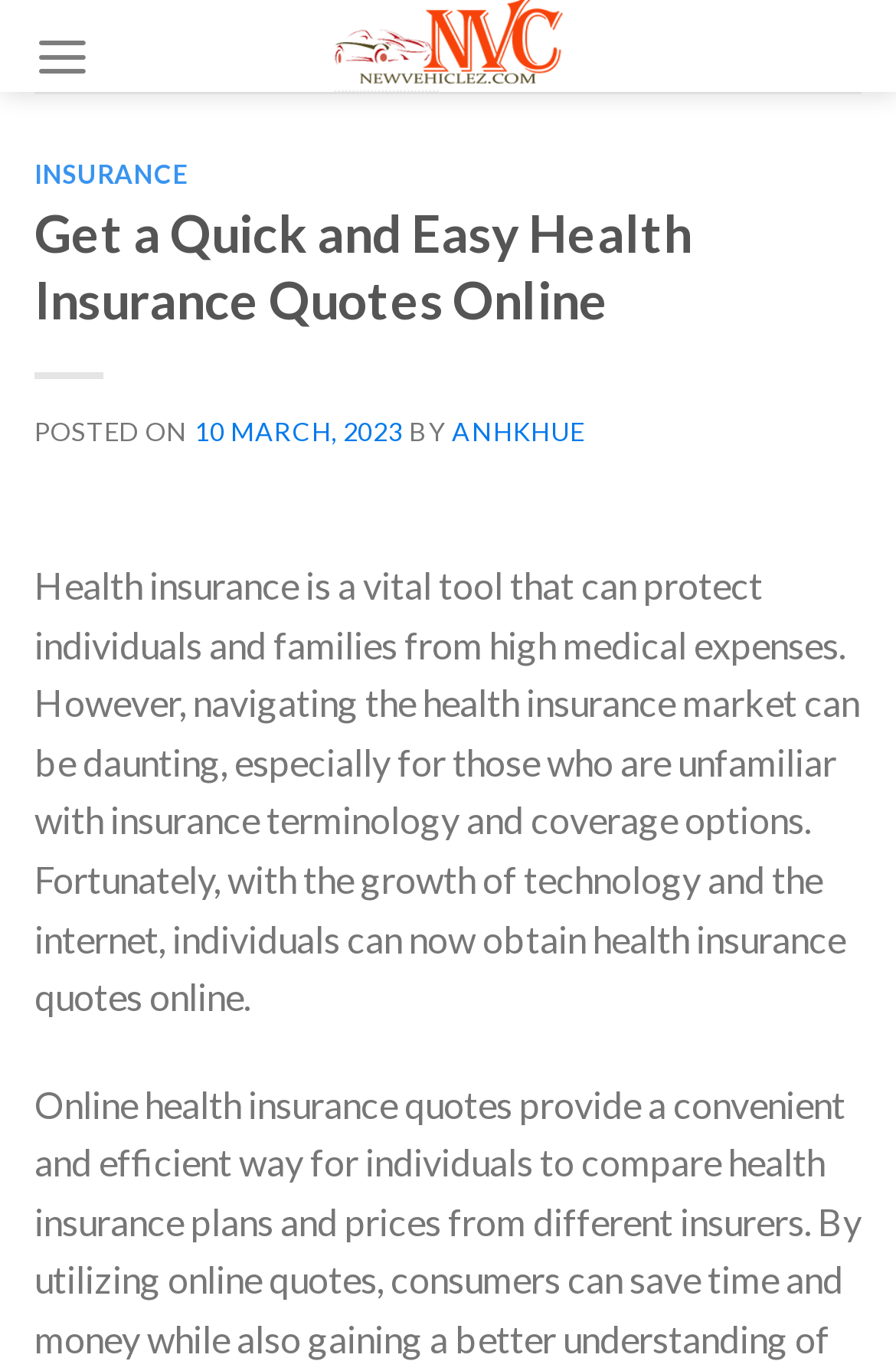Please determine the bounding box coordinates, formatted as (top-left x, top-left y, bottom-right x, bottom-right y), with all values as floating point numbers between 0 and 1. Identify the bounding box of the region described as: aria-label="Menu"

[0.038, 0.0, 0.101, 0.082]